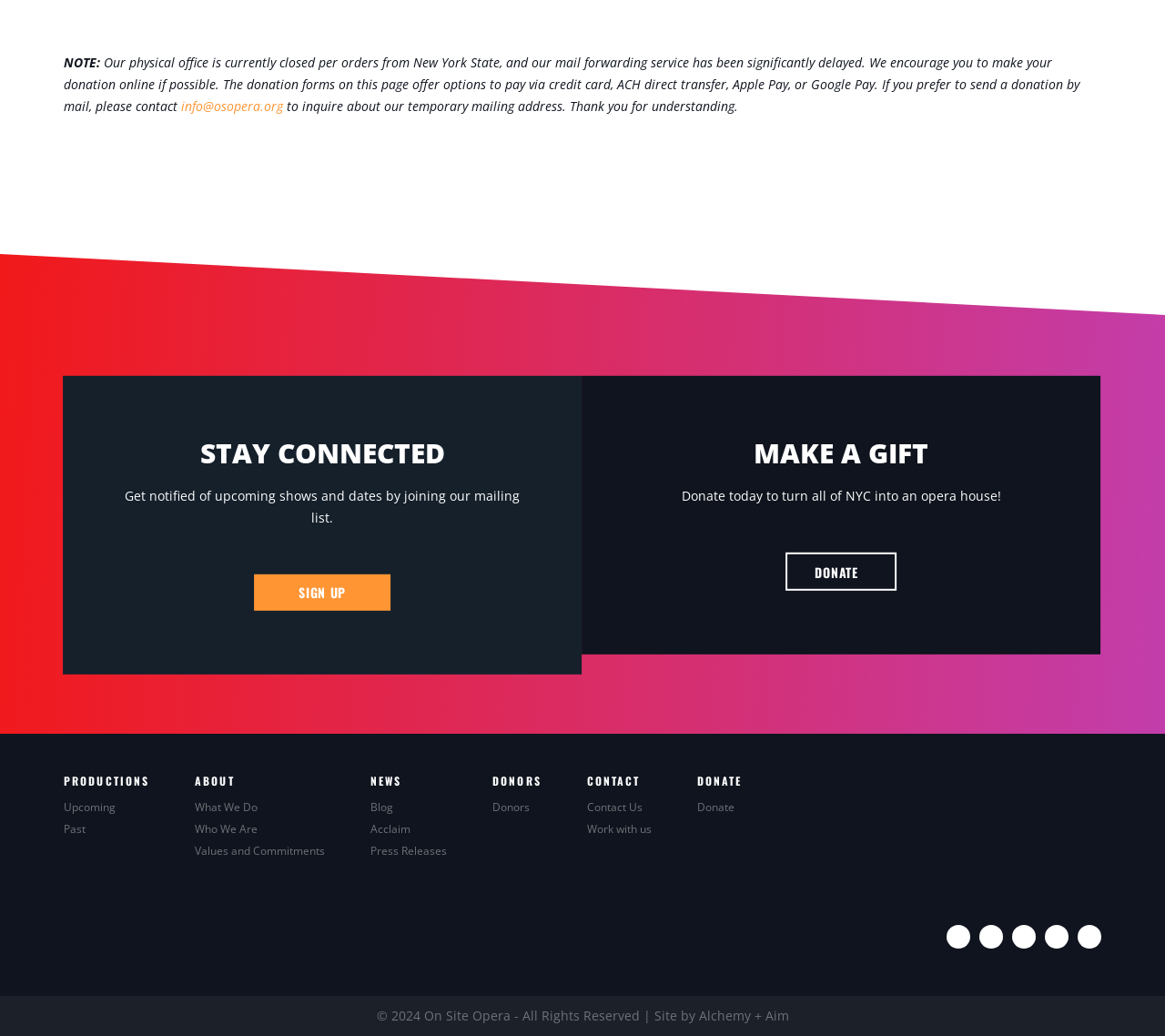What is the purpose of the 'MAKE A GIFT' section?
Provide a detailed answer to the question, using the image to inform your response.

The 'MAKE A GIFT' section contains a link to 'DONATE' and a StaticText element with the text 'Donate today to turn all of NYC into an opera house!', indicating that the purpose of this section is to allow users to make a donation.